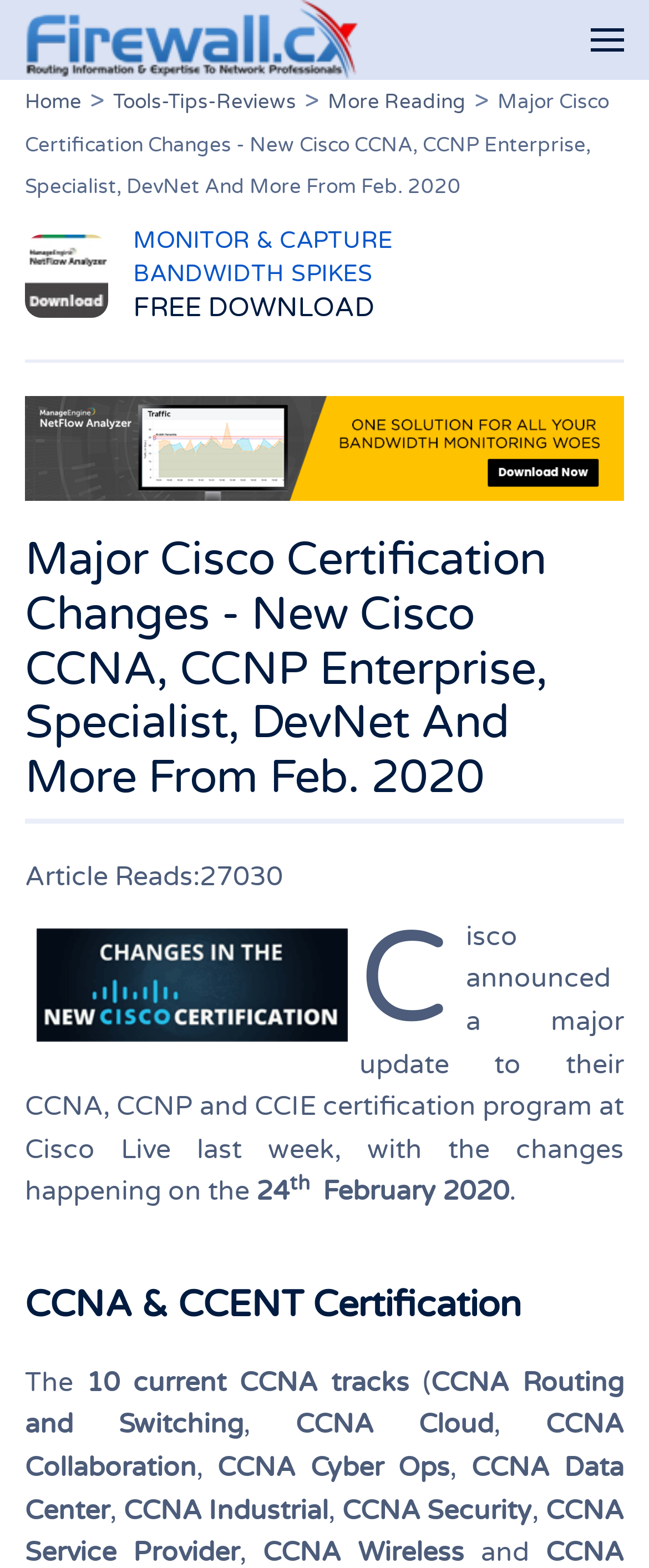How many times has the article been read?
Using the image as a reference, answer the question in detail.

I determined the answer by looking at the static text element with the bounding box coordinates [0.038, 0.549, 0.436, 0.57] which has the text 'Article Reads:27030'.